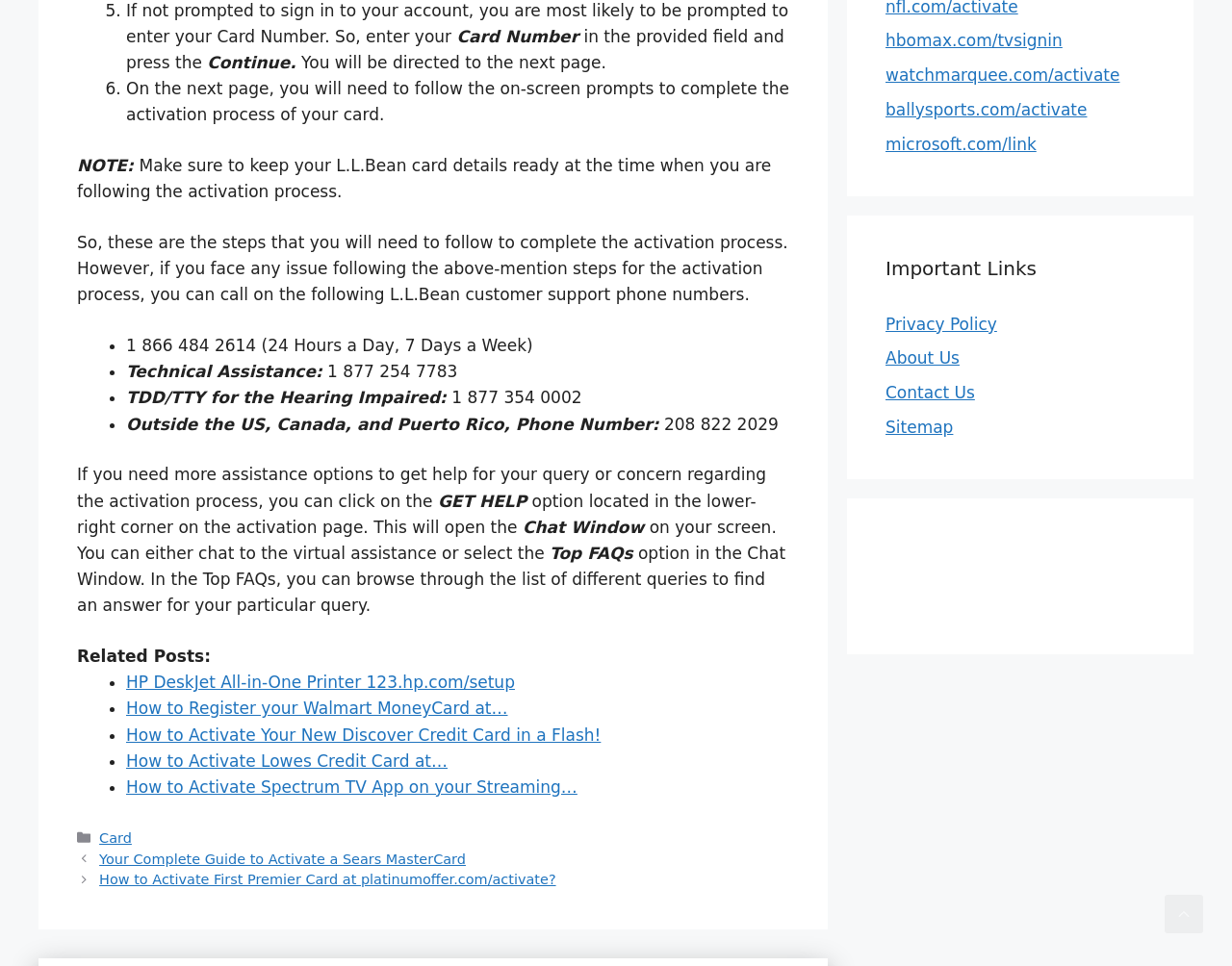Given the element description, predict the bounding box coordinates in the format (top-left x, top-left y, bottom-right x, bottom-right y). Make sure all values are between 0 and 1. Here is the element description: Contact Us

[0.719, 0.396, 0.791, 0.416]